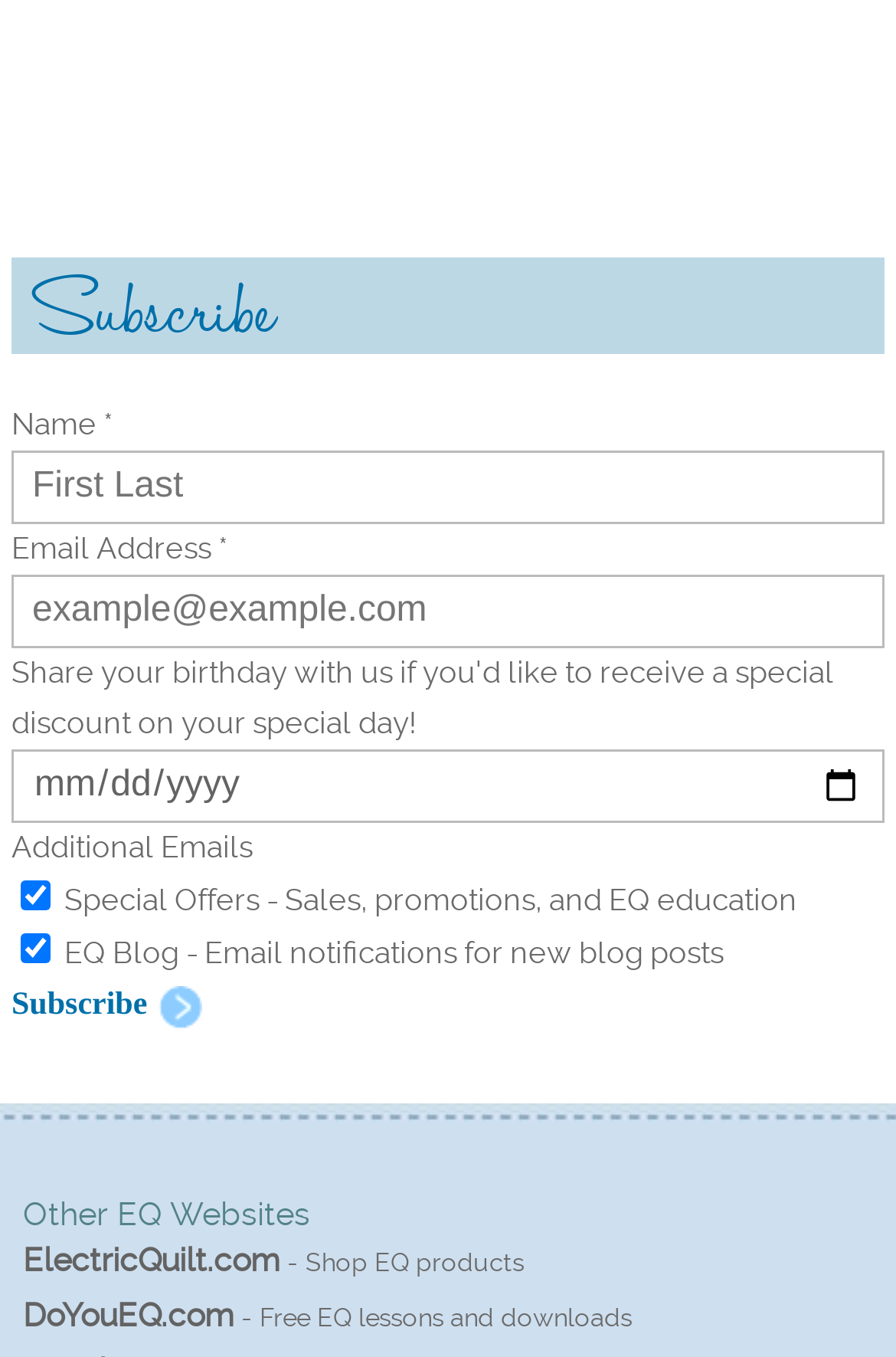Provide the bounding box coordinates of the HTML element described as: "ElectricQuilt.com". The bounding box coordinates should be four float numbers between 0 and 1, i.e., [left, top, right, bottom].

[0.026, 0.915, 0.313, 0.942]